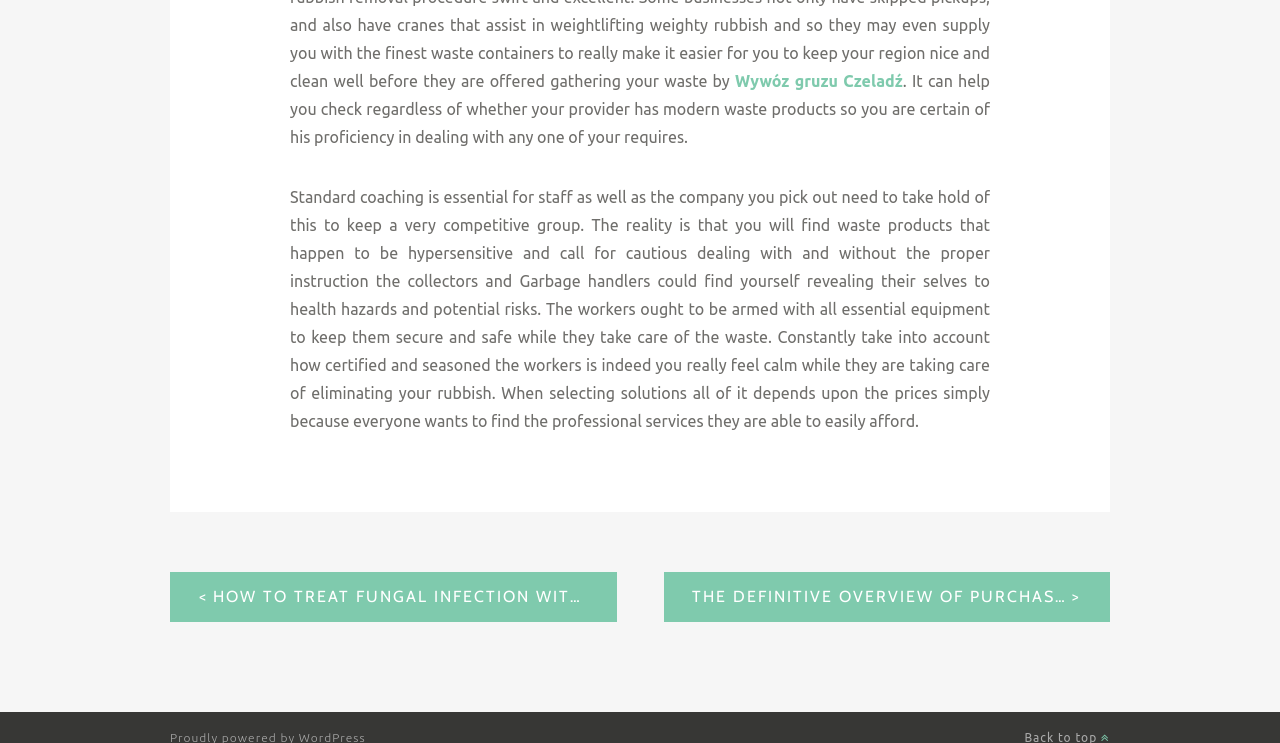How many links are under the 'Posts' navigation?
Refer to the image and offer an in-depth and detailed answer to the question.

Under the 'Posts' navigation, there are two links: '< HOW TO TREAT FUNGAL INFECTION WITH NOMIDOL?' and 'THE DEFINITIVE OVERVIEW OF PURCHASING, SELLING AND ACCUMULATING CHINESE COIN VALUE >'.